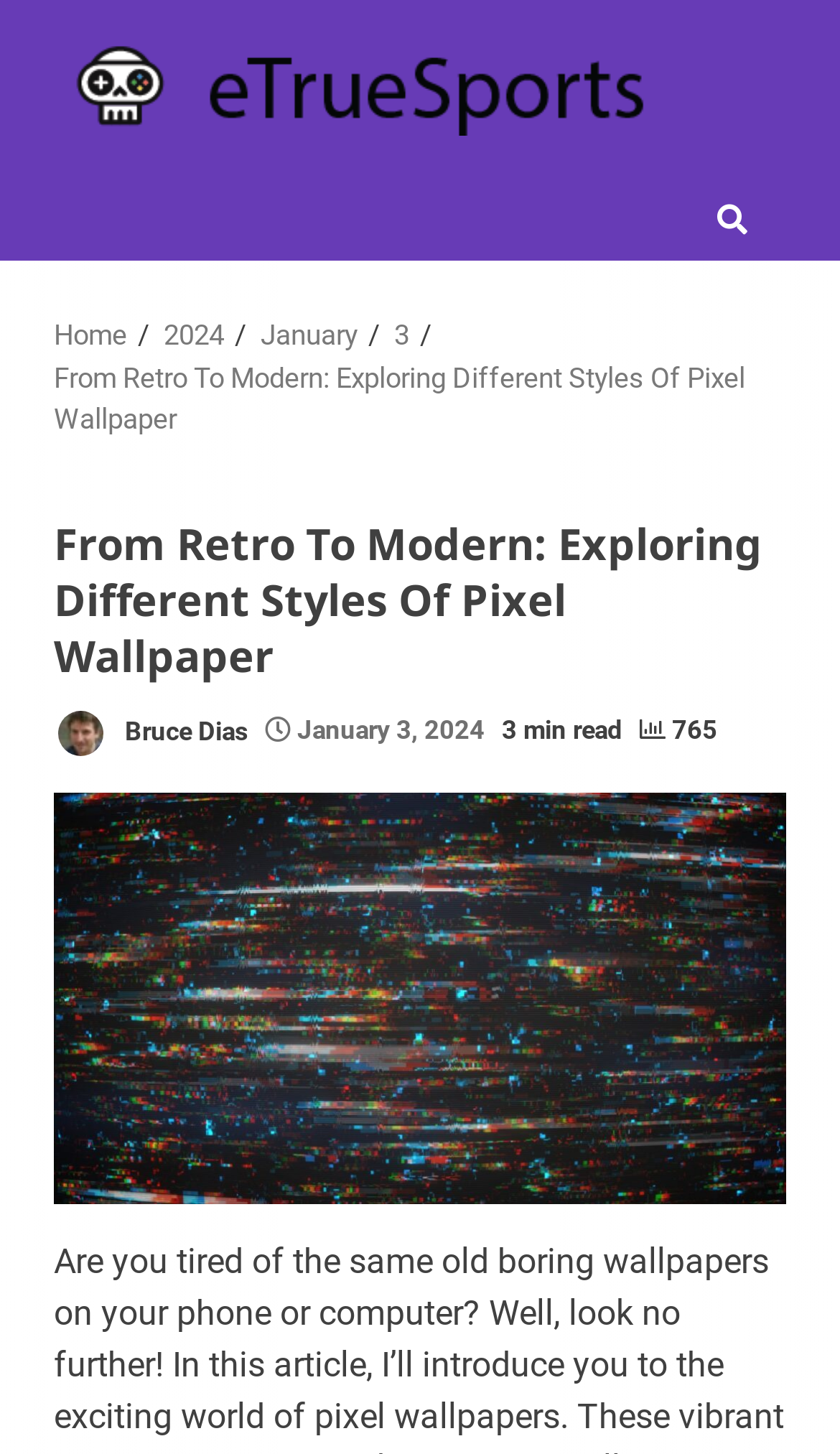Summarize the webpage in an elaborate manner.

The webpage is an article titled "From Retro To Modern: Exploring Different Styles Of Pixel Wallpaper" on the eTrueSports website. At the top left, there is a link to the website's homepage, accompanied by an image of the website's logo. Next to the logo, there is a navigation menu with breadcrumbs, consisting of links to "Home", "2024", "January", and "3", which likely represent the article's categorization and date.

Below the navigation menu, there is a large header section that spans the width of the page. Within this section, there is a heading with the article's title, followed by a link to the author's name, "Bruce Dias", and a static text indicating the article's publication date, "January 3, 2024", and its estimated reading time, "3 min read". On the right side of the header section, there is a link with an icon and the text "765", which may represent the number of views or comments on the article.

The main content of the article is accompanied by a large image of a pixel wallpaper, which takes up most of the page's width and height. The image is positioned below the header section and above the article's text content, which is not explicitly described in the accessibility tree. The article's meta description suggests that it will introduce readers to different styles of pixel wallpapers, implying that the text content will explore this topic in more detail.